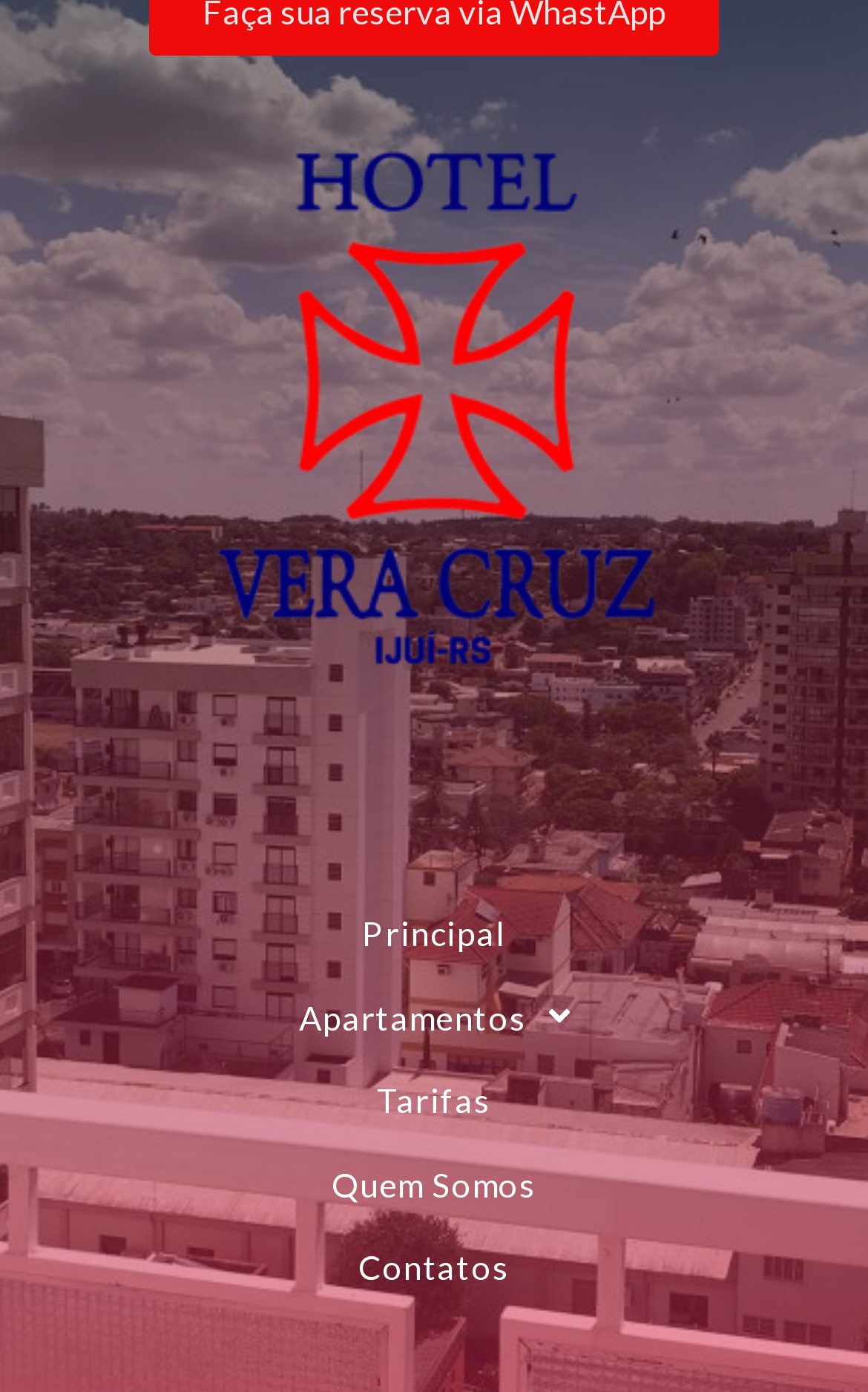Provide a single word or phrase to answer the given question: 
What is the name of the hotel?

Hotel Vera Cruz